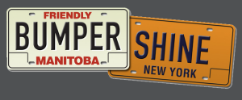What is the spirit of Manitoba?
Please answer the question with a detailed response using the information from the screenshot.

The left license plate, styled in a classic format, reads 'FRIENDLY BUMPER' with 'MANITOBA' below, highlighting a playful nod to Manitoba's welcoming spirit.